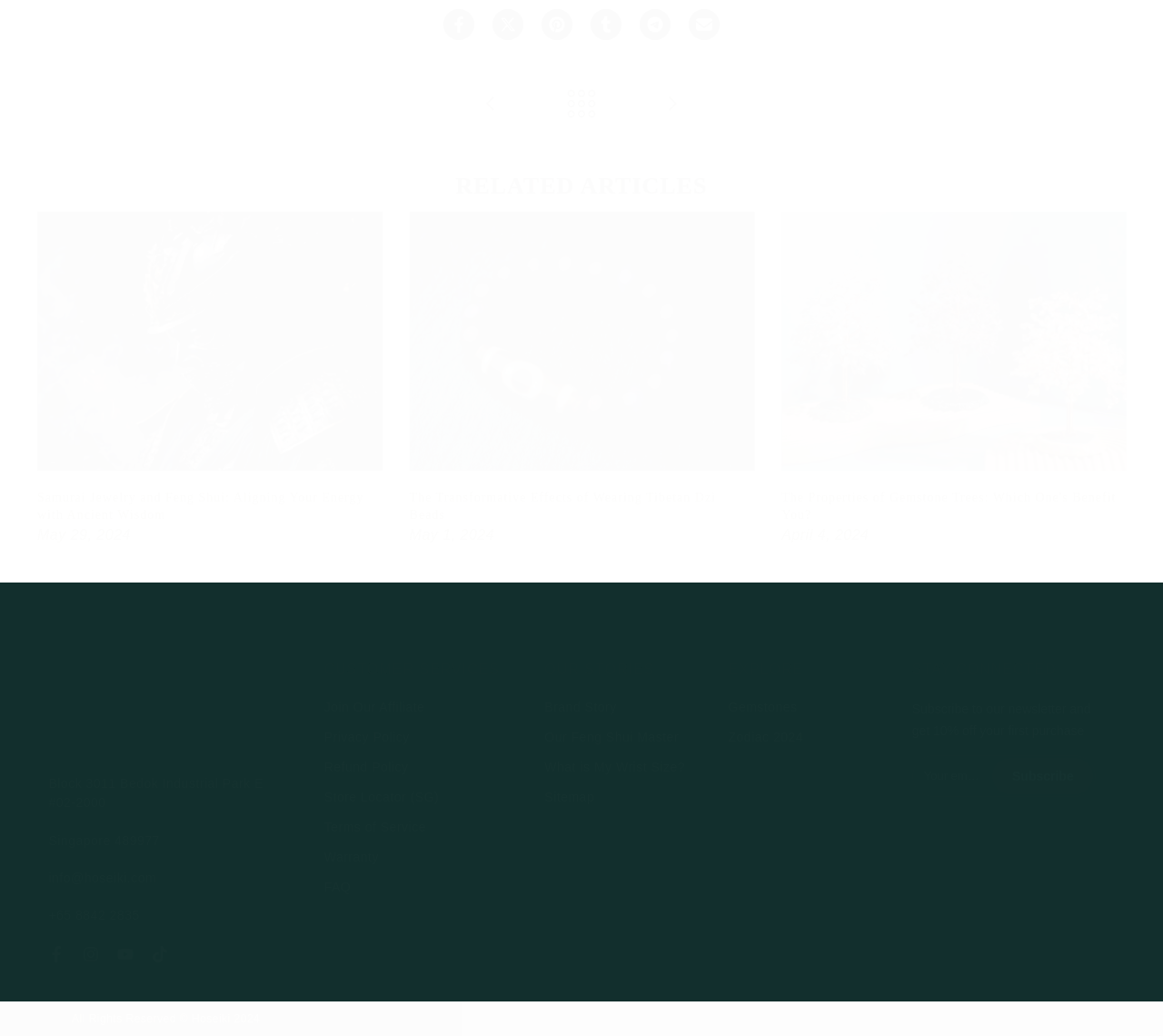Using the format (top-left x, top-left y, bottom-right x, bottom-right y), provide the bounding box coordinates for the described UI element. All values should be floating point numbers between 0 and 1: aria-describedby="a11y-new-window-external-message" title="Share on Tumblr"

[0.508, 0.008, 0.534, 0.038]